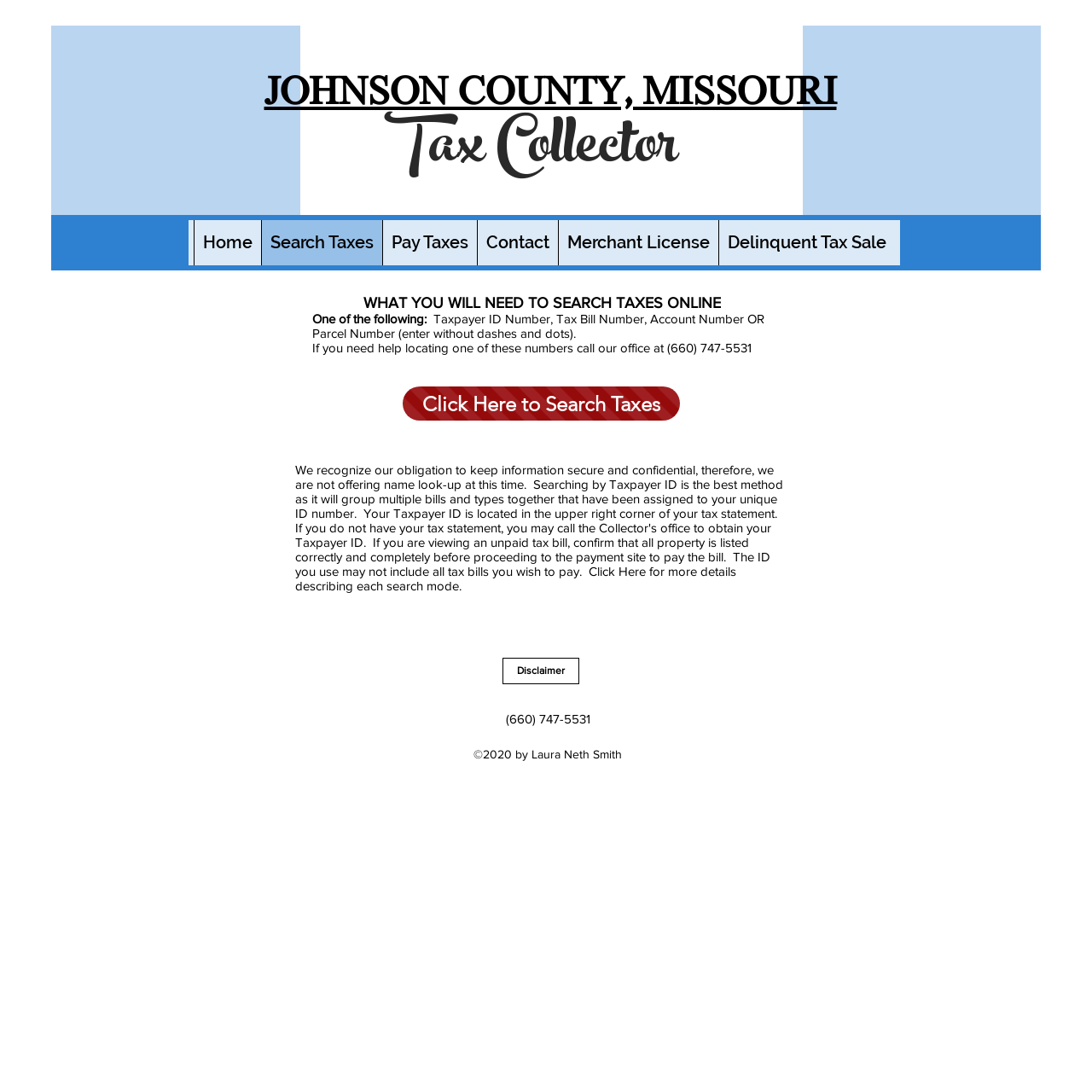Who is the copyright holder of this webpage?
Look at the image and respond with a one-word or short phrase answer.

Laura Neth Smith